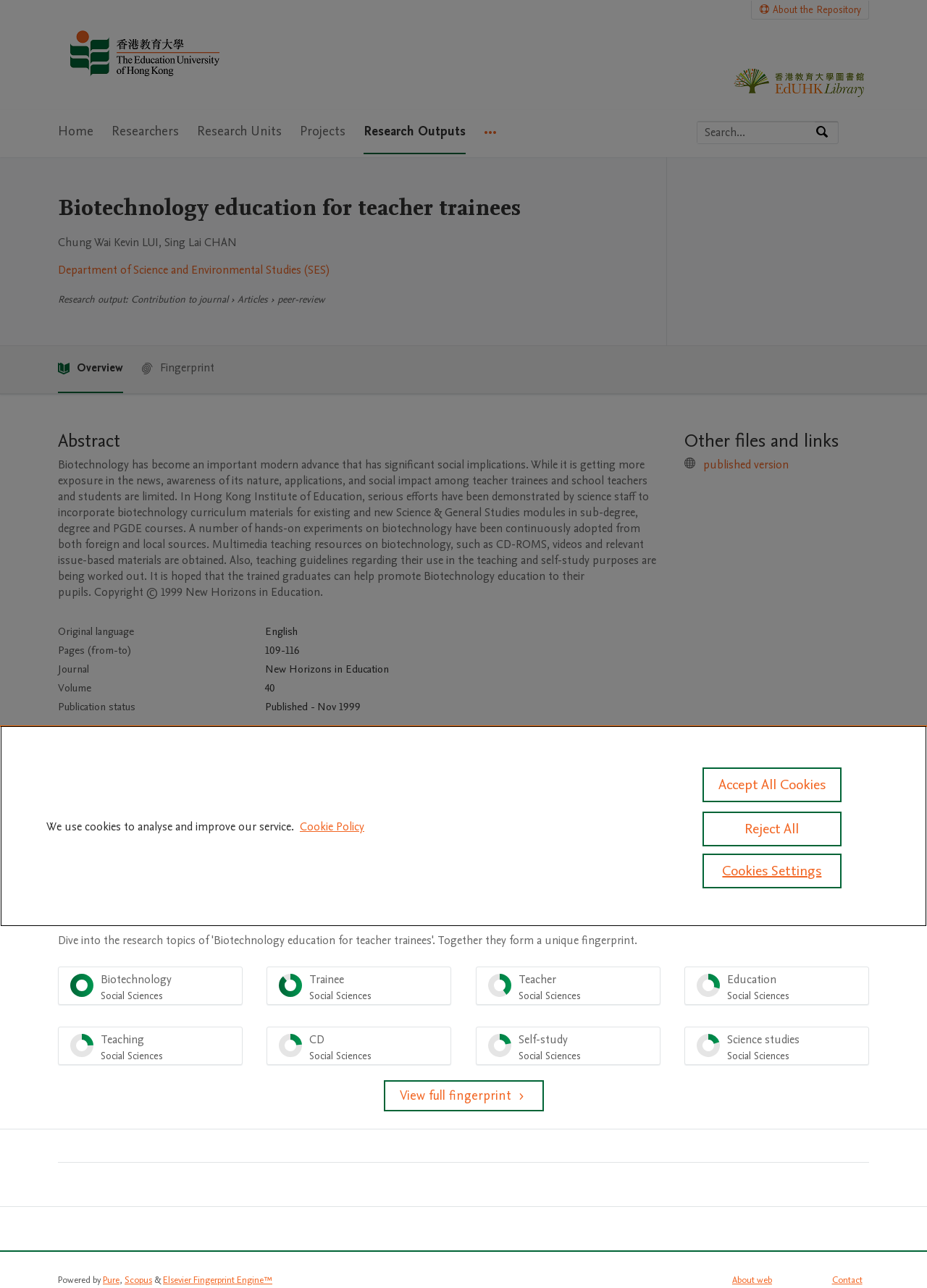Identify the bounding box coordinates for the UI element described as: "science studies Social Sciences 20%".

[0.738, 0.797, 0.938, 0.827]